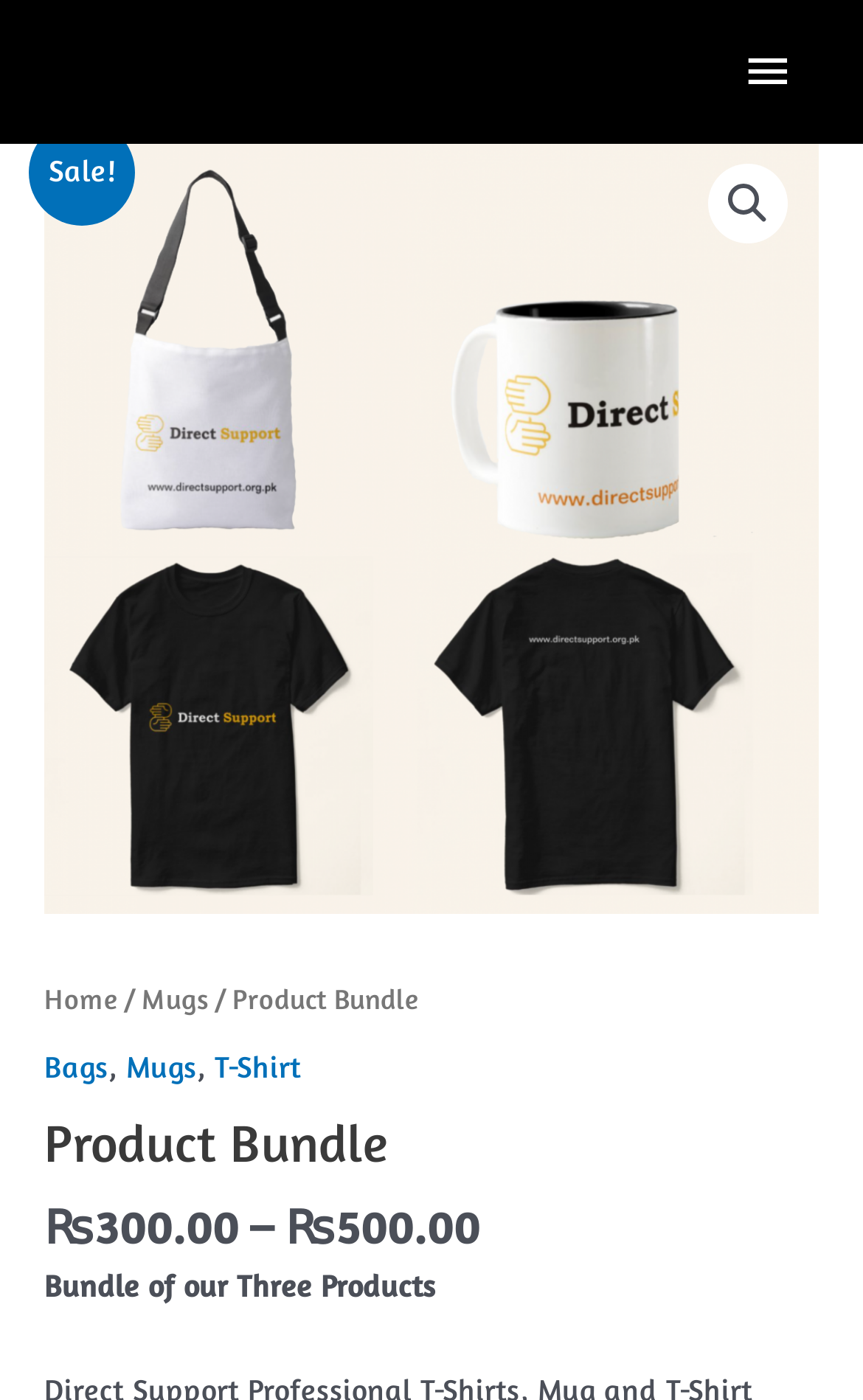Elaborate on the information and visuals displayed on the webpage.

The webpage is about a product bundle offered by Direct Support. At the top right corner, there is a main menu button labeled "Main Menu" with an icon. Below it, there is a navigation section displaying breadcrumbs, which shows the current page's location in the website's hierarchy. The breadcrumbs consist of links to "Home" and "Products", as well as a static text "Product Bundle".

To the right of the breadcrumbs, there is a "Sale!" notification. Next to it, there is a search icon represented by a magnifying glass. Below these elements, there is a large image taking up most of the width, displaying a picture of a mug, bag, and t-shirt.

Below the image, there is another navigation section showing the breadcrumb trail again, with links to "Home", "Mugs", and the current page "Product Bundle". There are also links to related products, including "Bags", "Mugs", and "T-Shirt".

The main content of the page is headed by a title "Product Bundle" and displays the product's price, ranging from ₹300.00 to ₹500.00. Below the price, there is a description of the bundle, stating that it consists of three products.